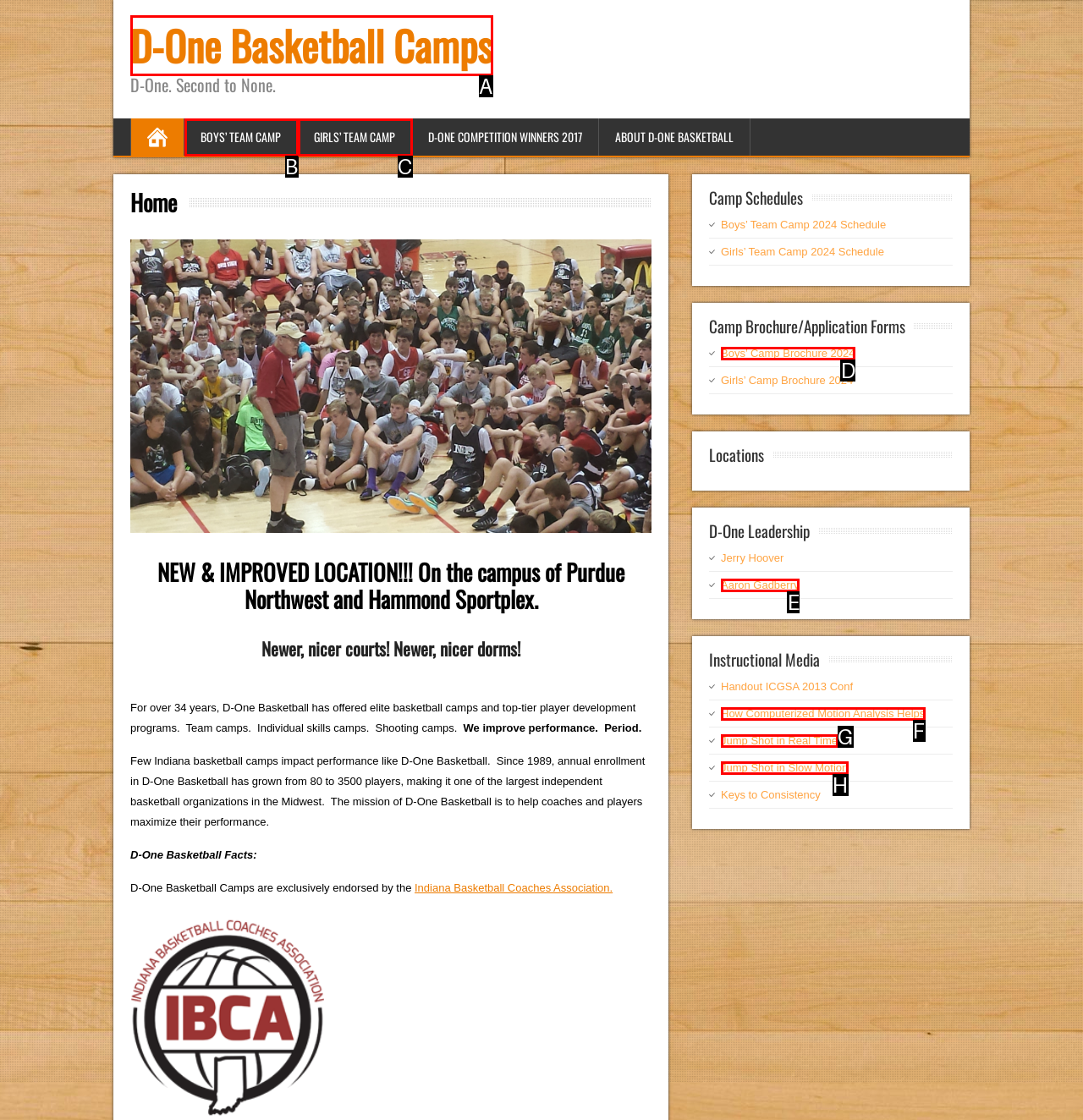Based on the description: Jump Shot in Real Time, identify the matching HTML element. Reply with the letter of the correct option directly.

G